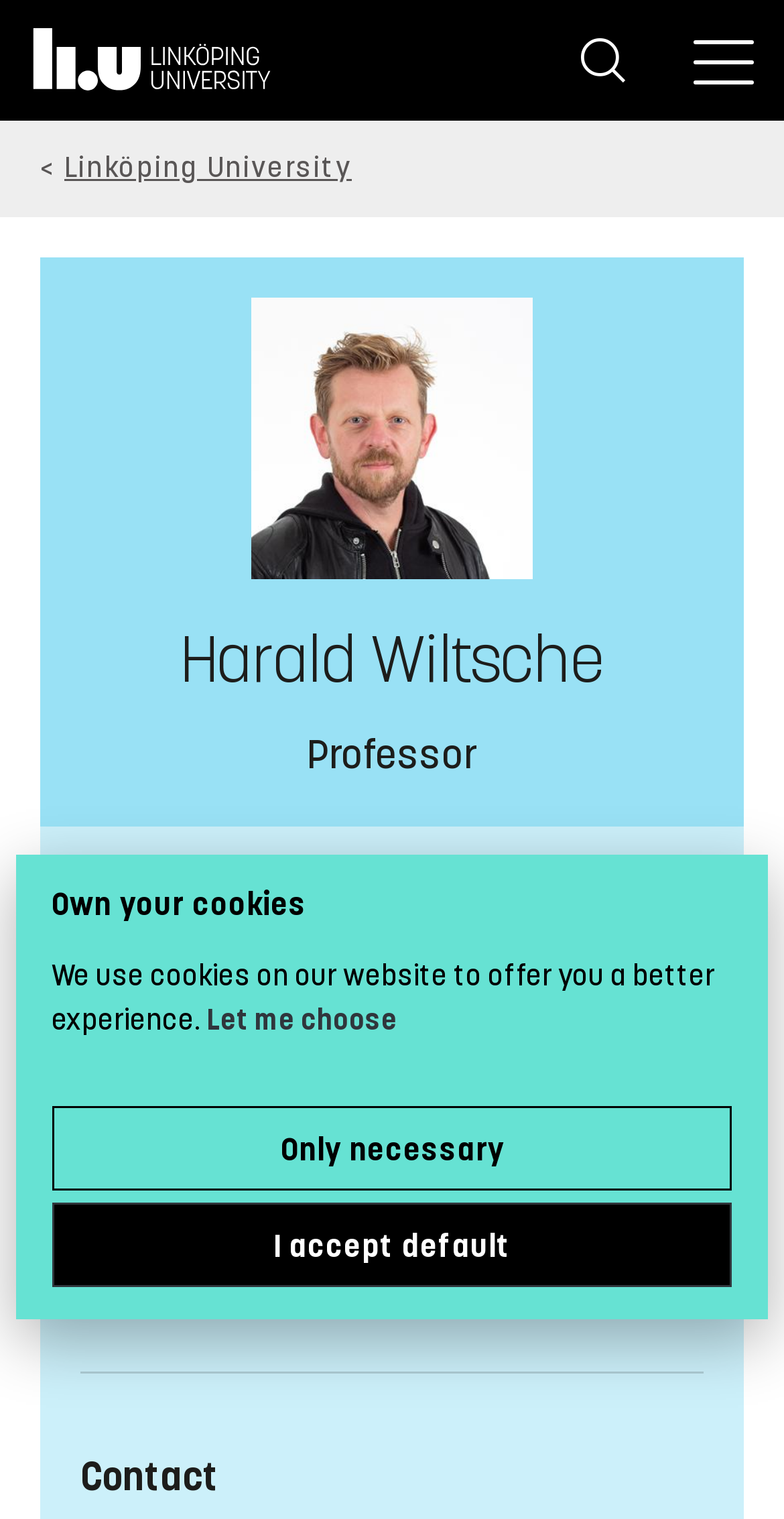What is the topic of interest for Harald Wiltsche?
Based on the screenshot, answer the question with a single word or phrase.

bodily situated subjects gaining knowledge